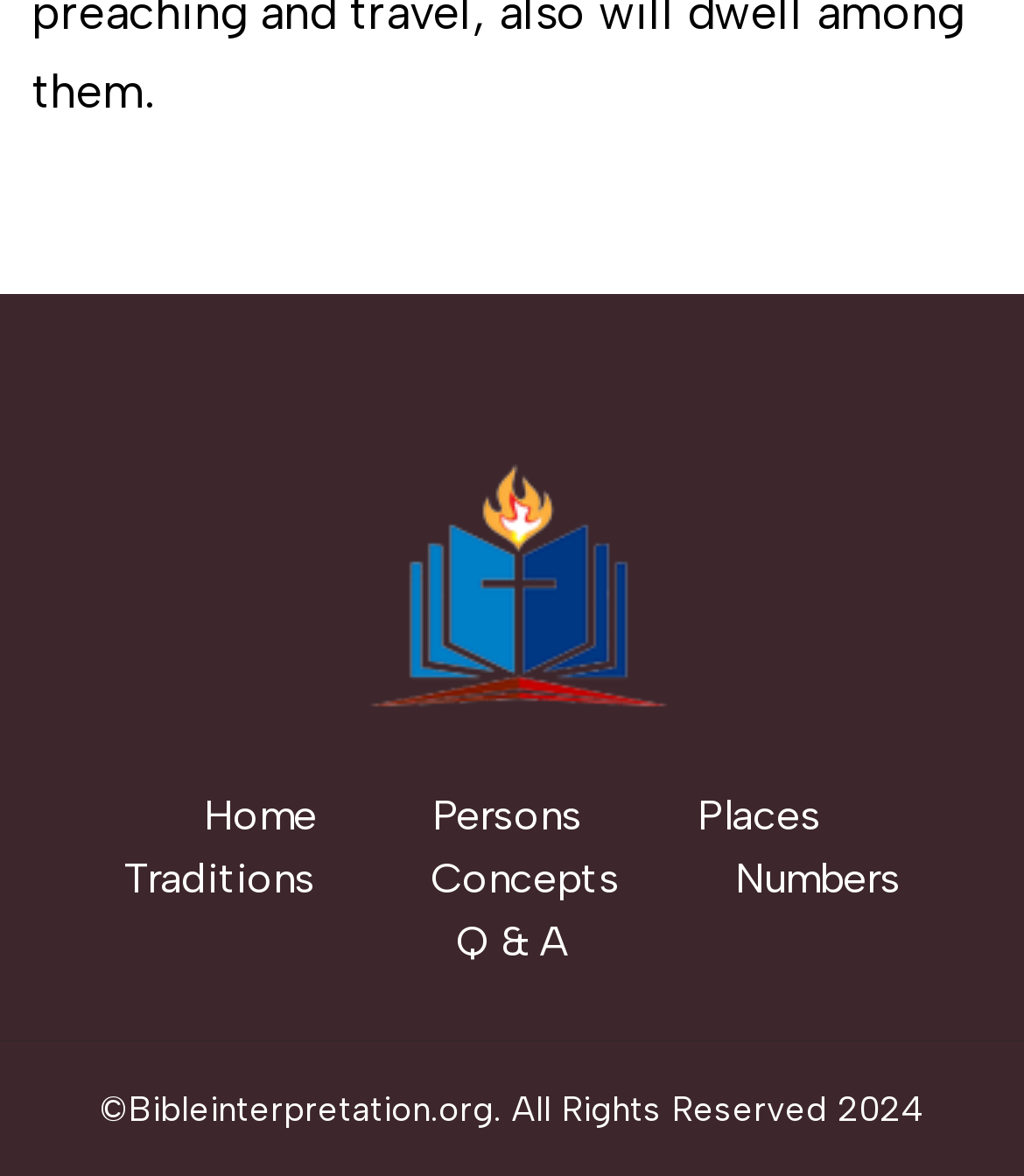How many links are available in the middle section of the webpage?
Please describe in detail the information shown in the image to answer the question.

The middle section of the webpage includes links to 'Home', 'Persons', 'Places', 'Traditions', 'Concepts', 'Numbers', and 'Q & A'. There are 7 links in total in this section.